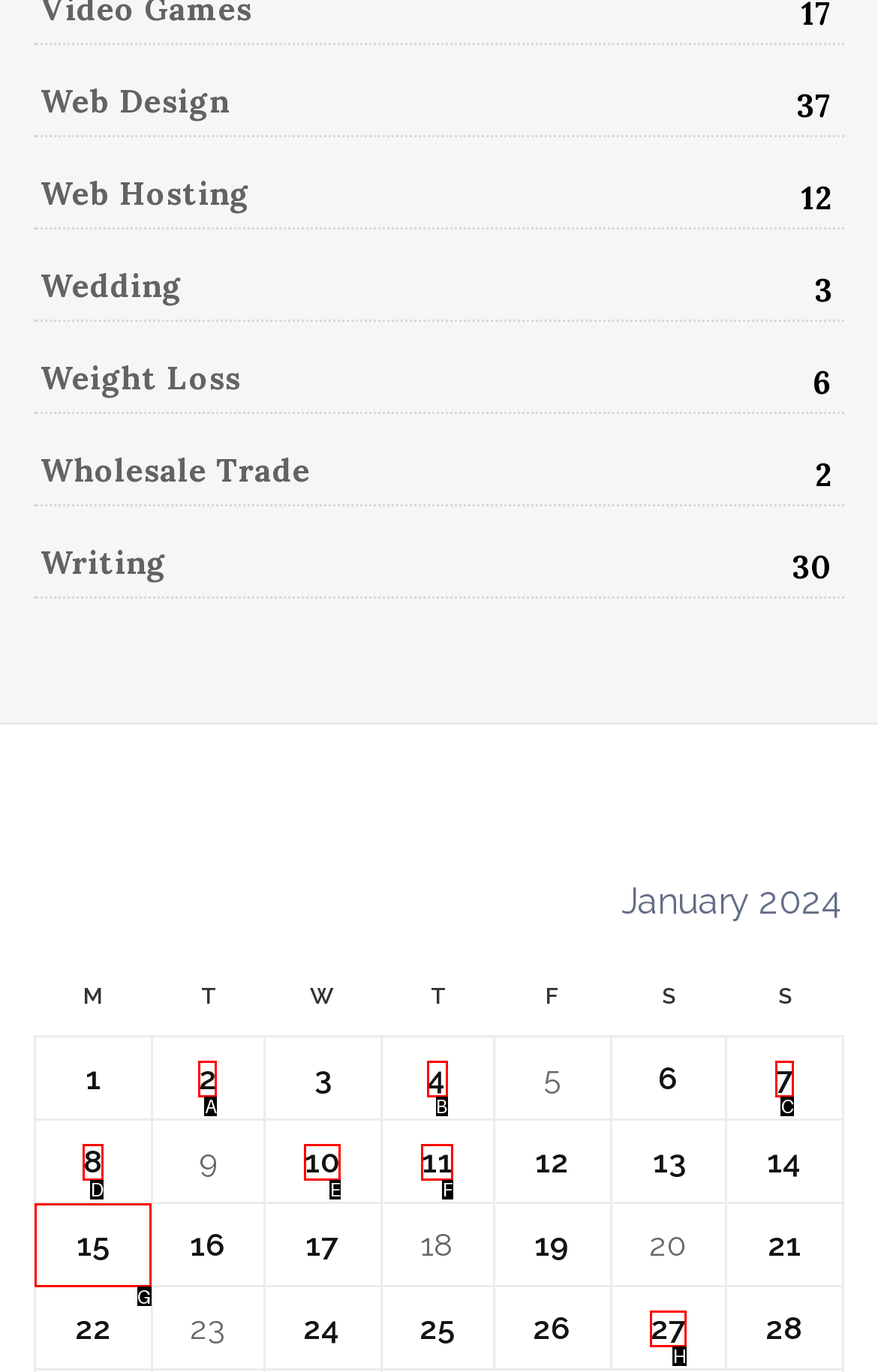What option should you select to complete this task: View posts published on January 15, 2024? Indicate your answer by providing the letter only.

G